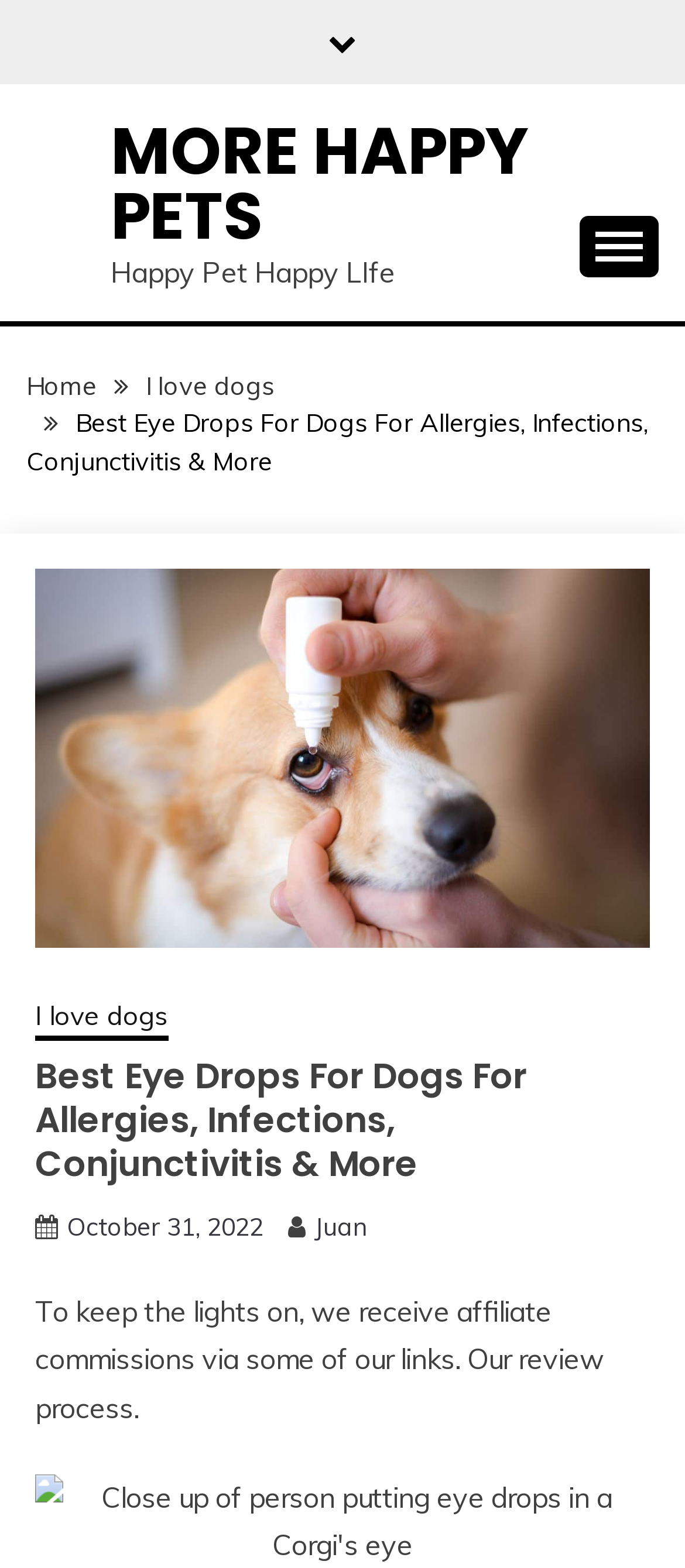Generate the title text from the webpage.

Best Eye Drops For Dogs For Allergies, Infections, Conjunctivitis & More